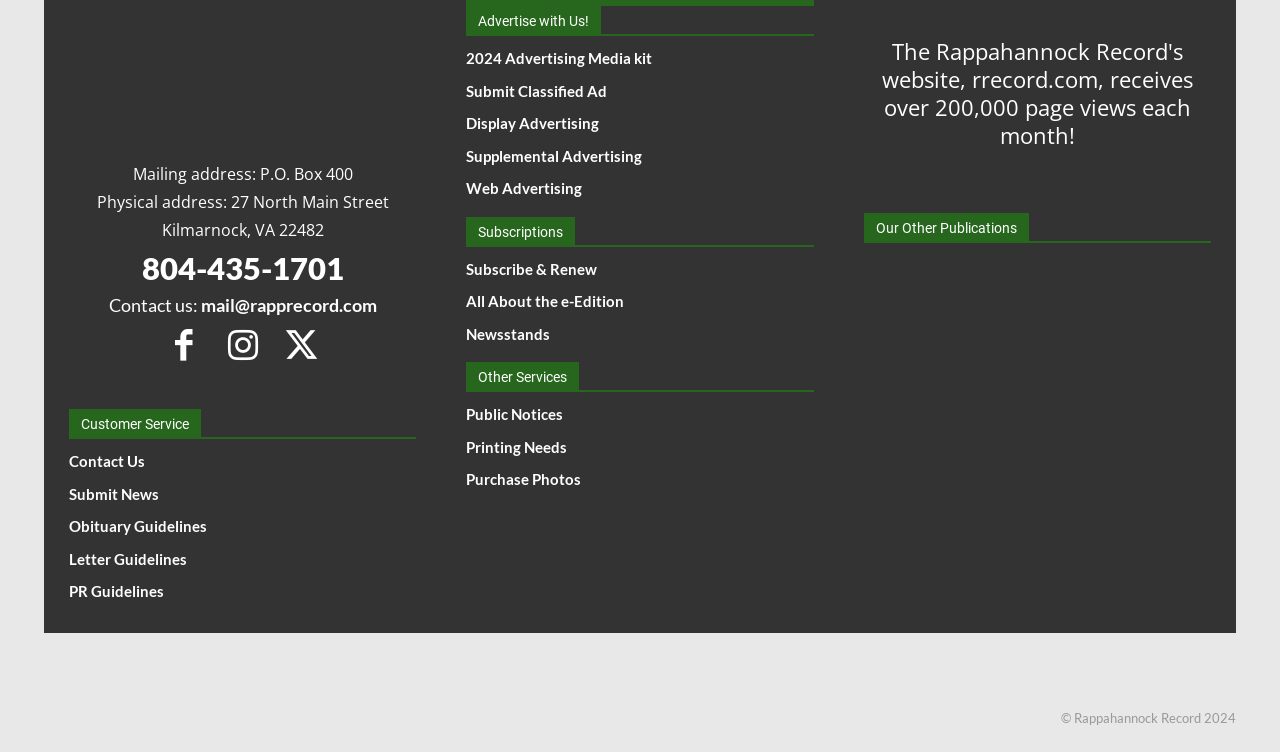Answer the question with a single word or phrase: 
What is the phone number to contact the company?

804-435-1701